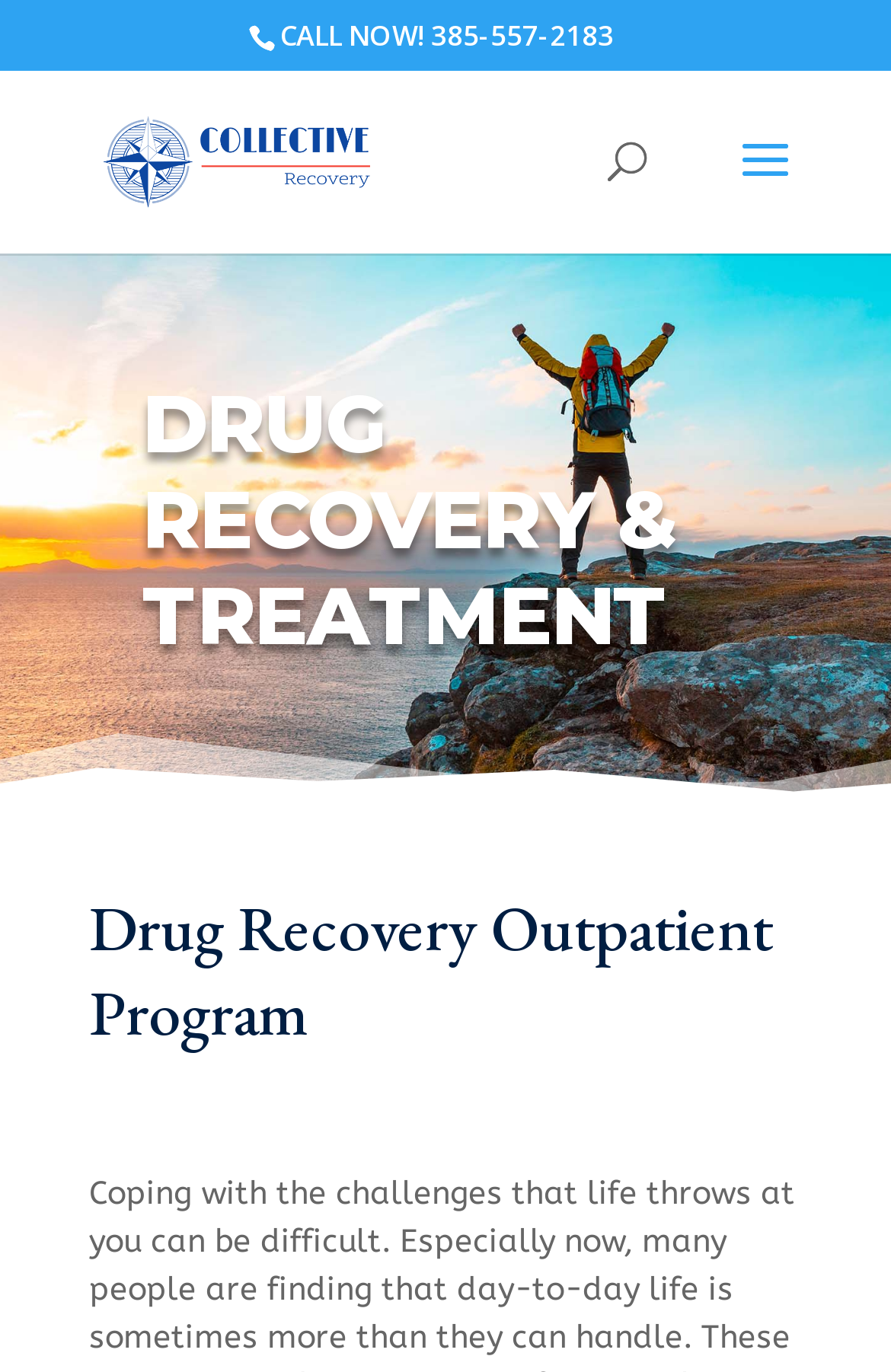Given the following UI element description: "alt="Collective Recovery Center"", find the bounding box coordinates in the webpage screenshot.

[0.11, 0.099, 0.429, 0.131]